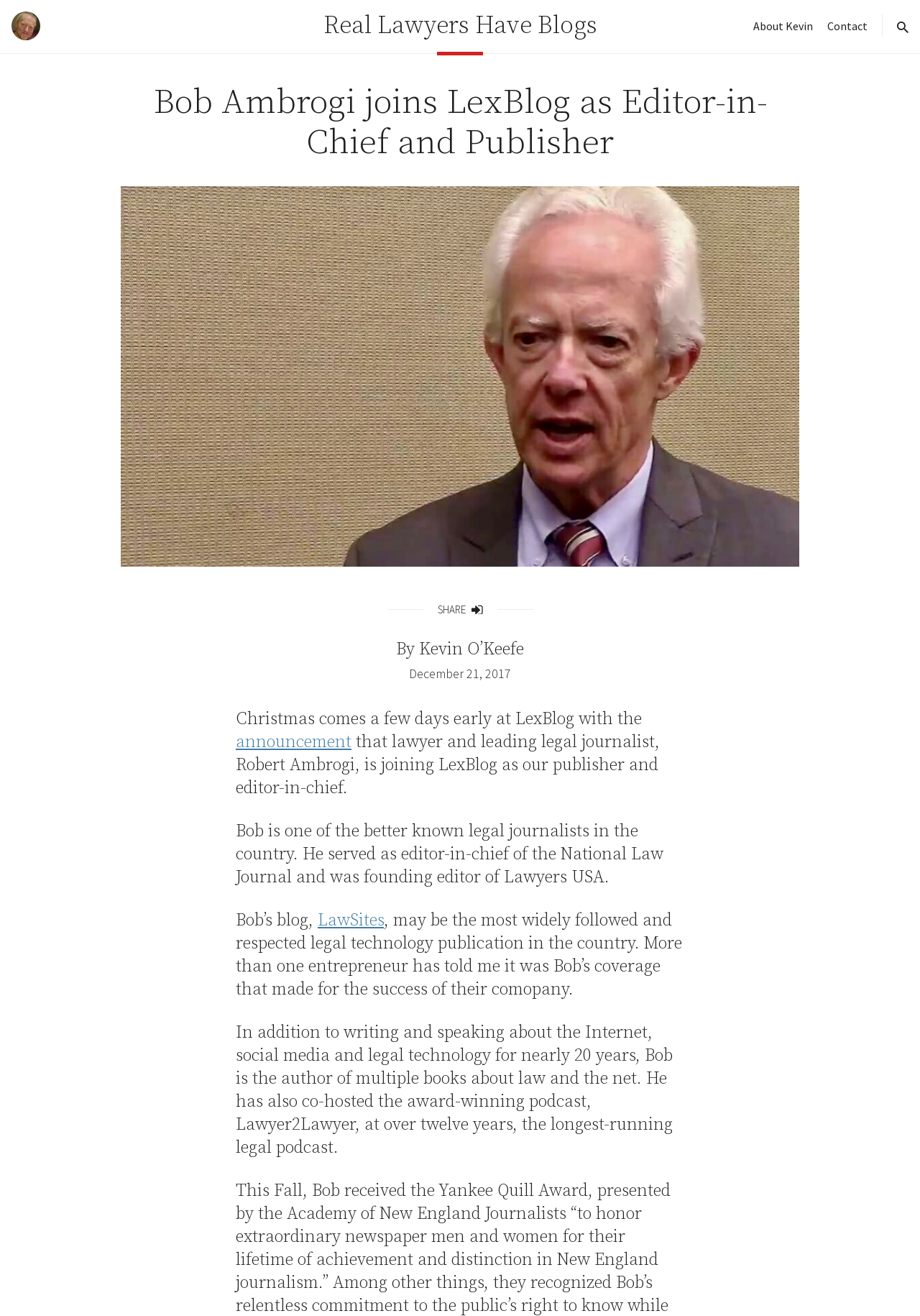Find the bounding box coordinates of the clickable area that will achieve the following instruction: "View Kevin's profile".

[0.819, 0.014, 0.884, 0.025]